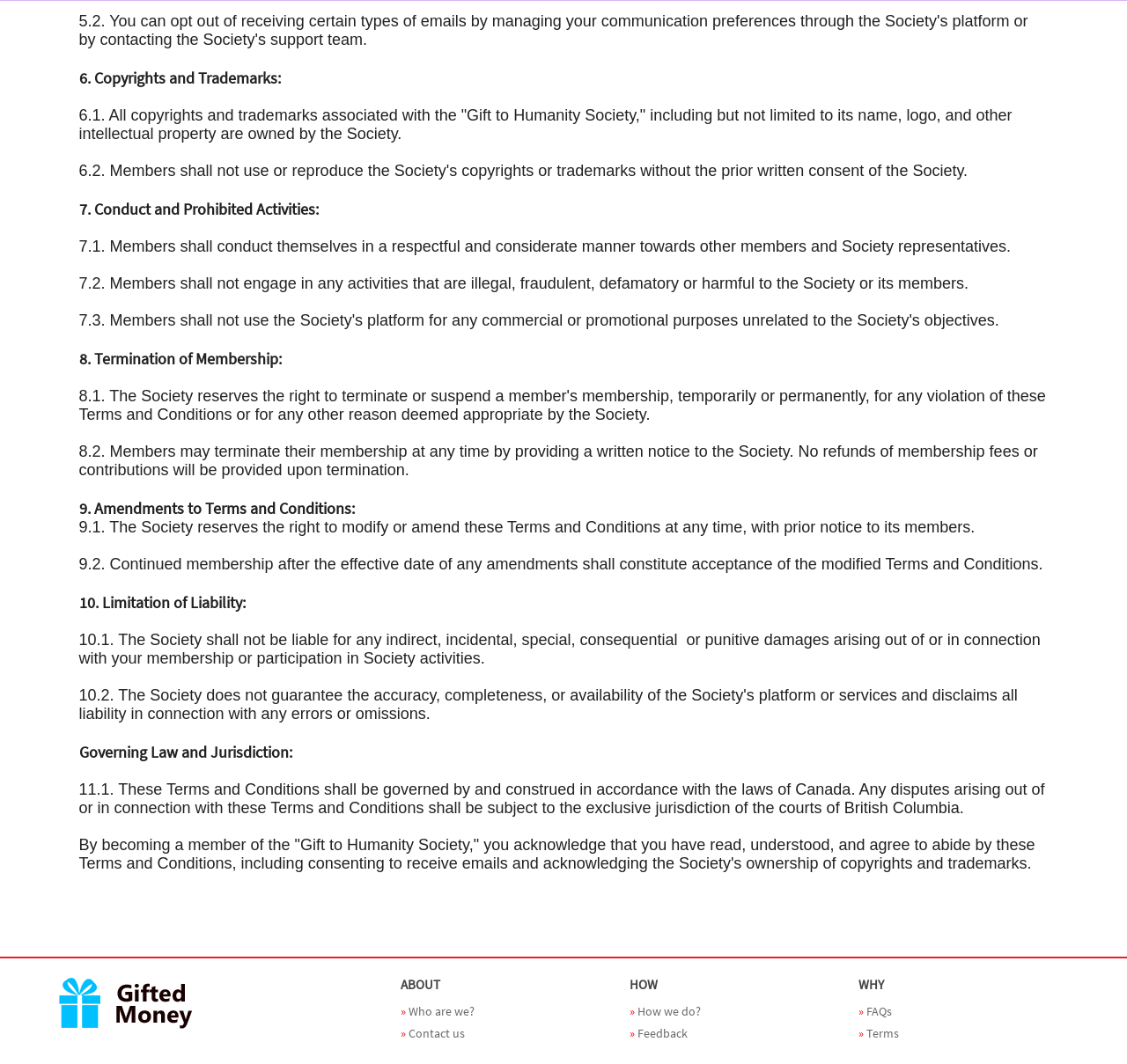What is the last section of the Terms and Conditions?
Refer to the image and provide a detailed answer to the question.

I found the last section of the Terms and Conditions by looking at the StaticText elements and their OCR texts. I found that the last section is 'Governing Law and Jurisdiction' because it has the largest y1 coordinate among all the section titles.